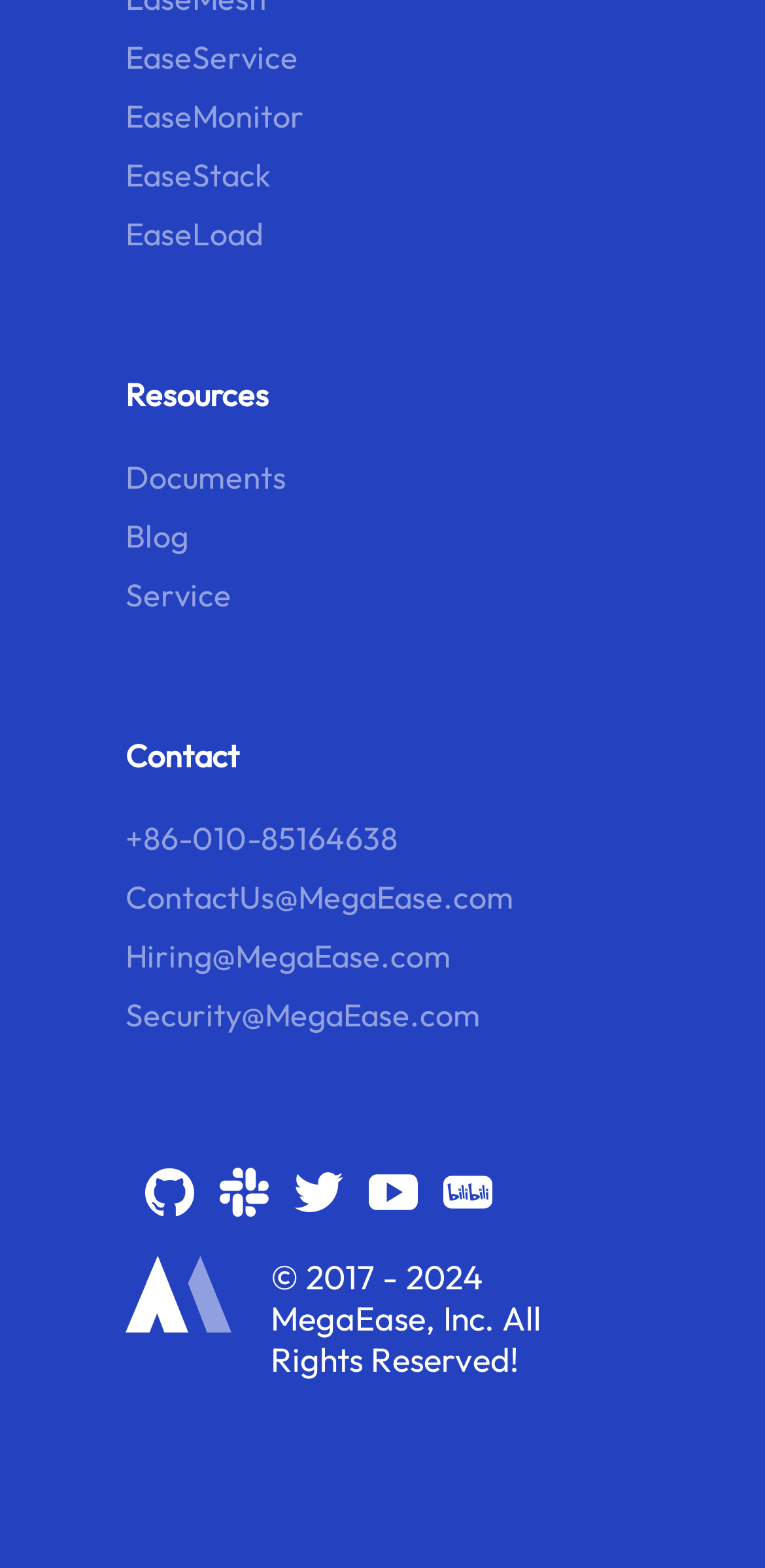How many social media links are there?
Can you give a detailed and elaborate answer to the question?

I counted the number of social media links at the bottom of the webpage, which are github, slack, twitter, youtube, and bilibili.